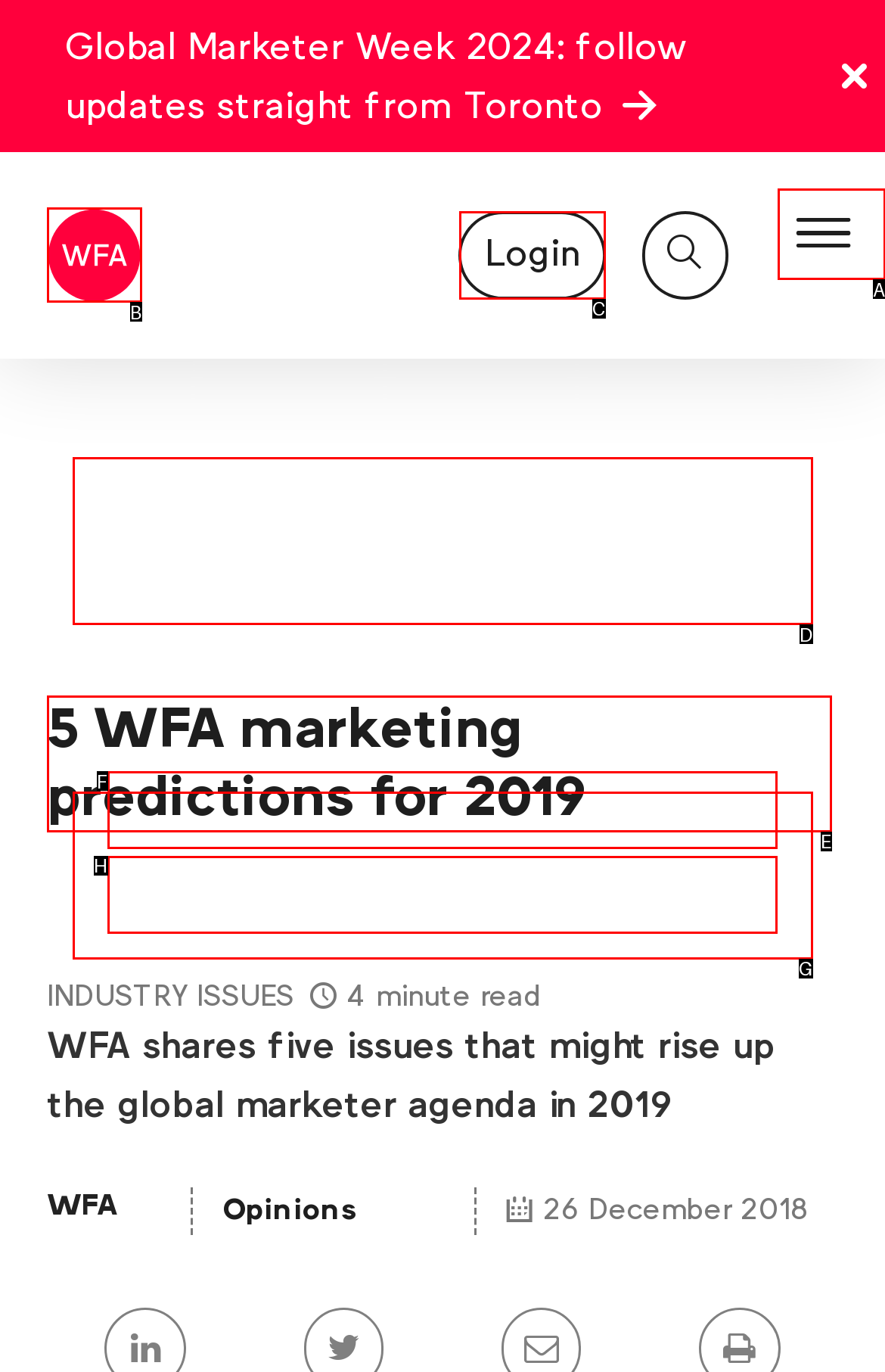Select the HTML element to finish the task: Login to the account Reply with the letter of the correct option.

C